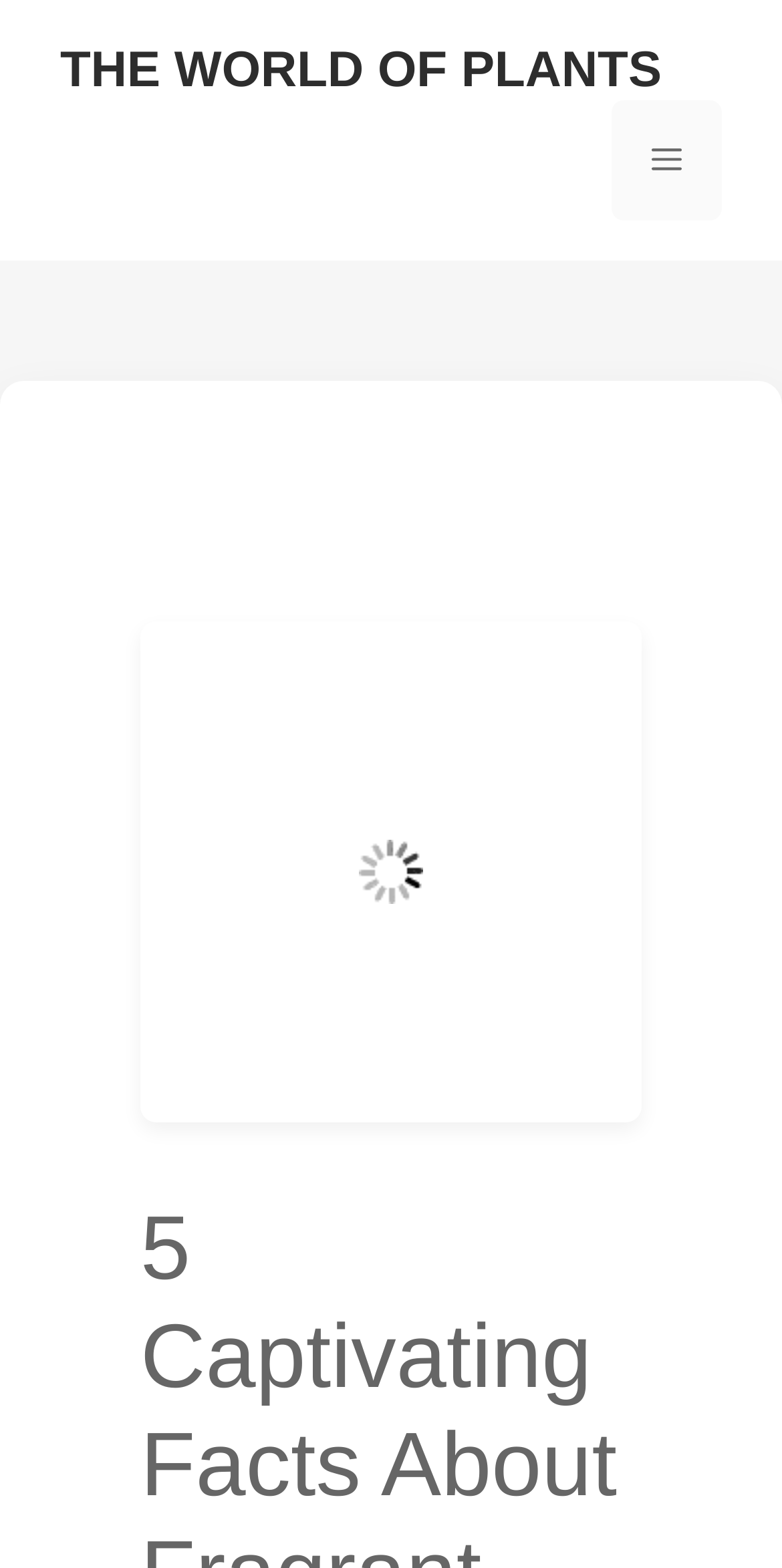Can you determine the main header of this webpage?

5 Captivating Facts About Fragrant Star Azalea Enchantment